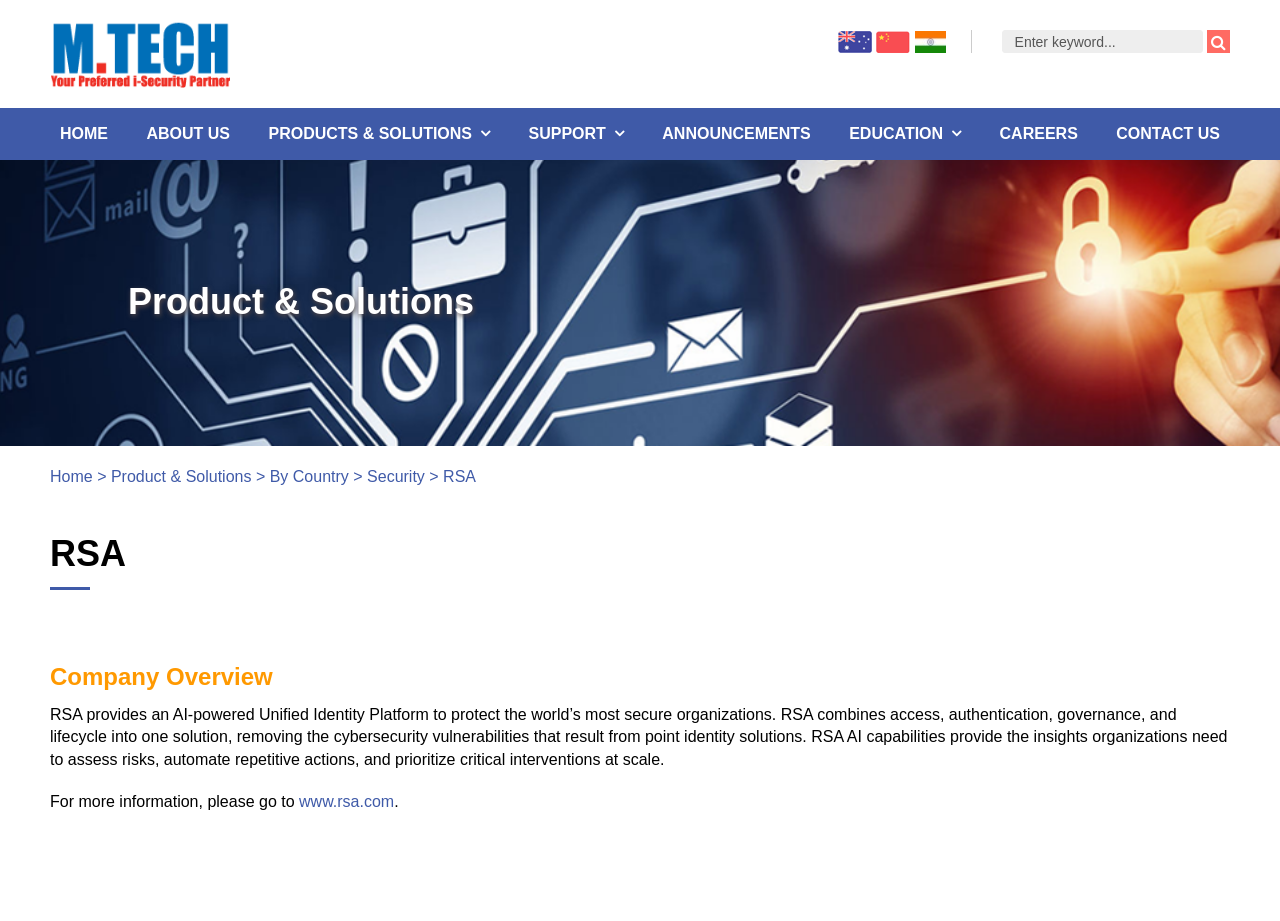Pinpoint the bounding box coordinates of the clickable area necessary to execute the following instruction: "Search for a keyword". The coordinates should be given as four float numbers between 0 and 1, namely [left, top, right, bottom].

[0.782, 0.033, 0.939, 0.058]